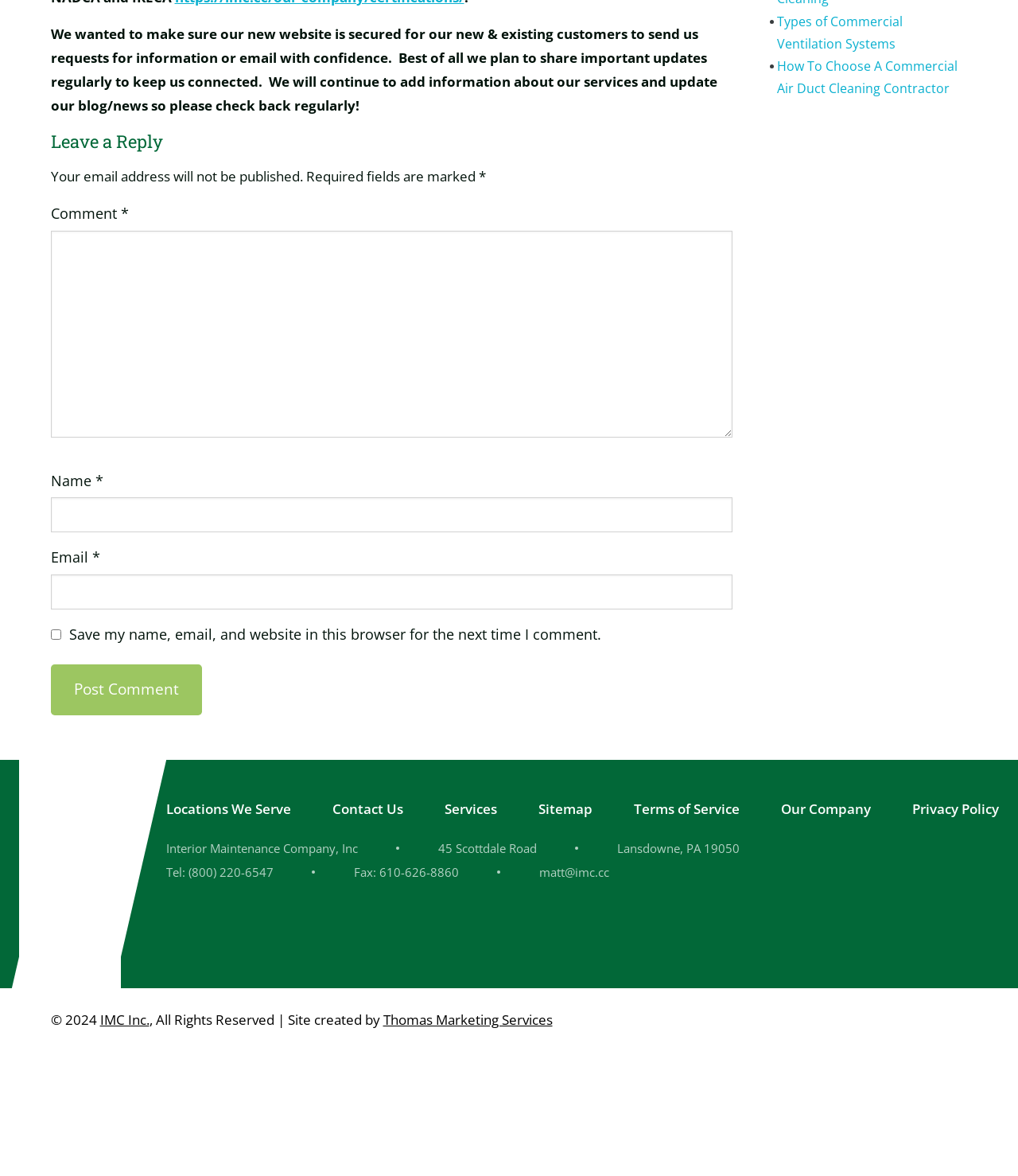Find the bounding box coordinates for the UI element whose description is: "Privacy Policy". The coordinates should be four float numbers between 0 and 1, in the format [left, top, right, bottom].

[0.896, 0.68, 0.981, 0.695]